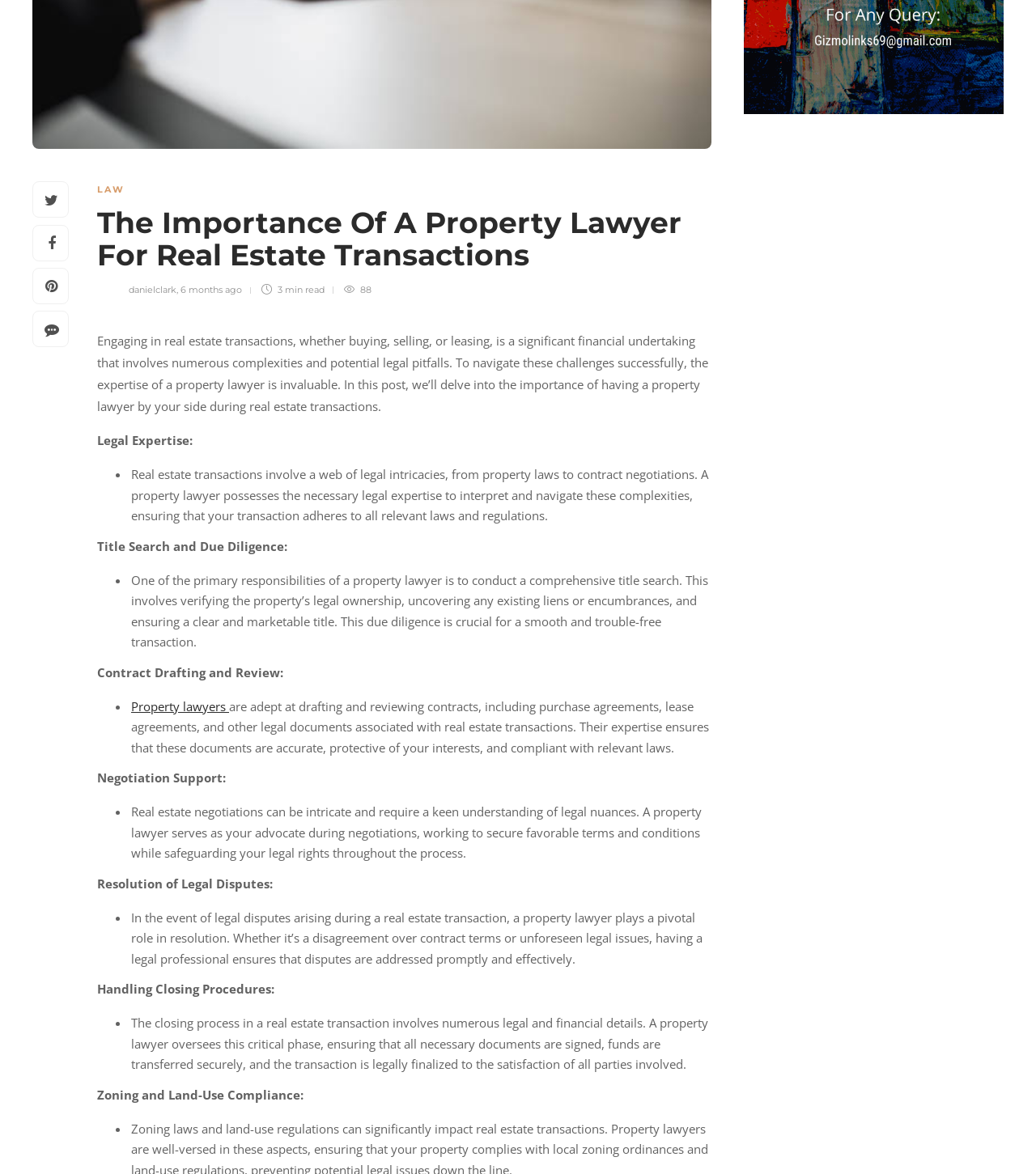From the element description Property lawyers, predict the bounding box coordinates of the UI element. The coordinates must be specified in the format (top-left x, top-left y, bottom-right x, bottom-right y) and should be within the 0 to 1 range.

[0.127, 0.595, 0.221, 0.608]